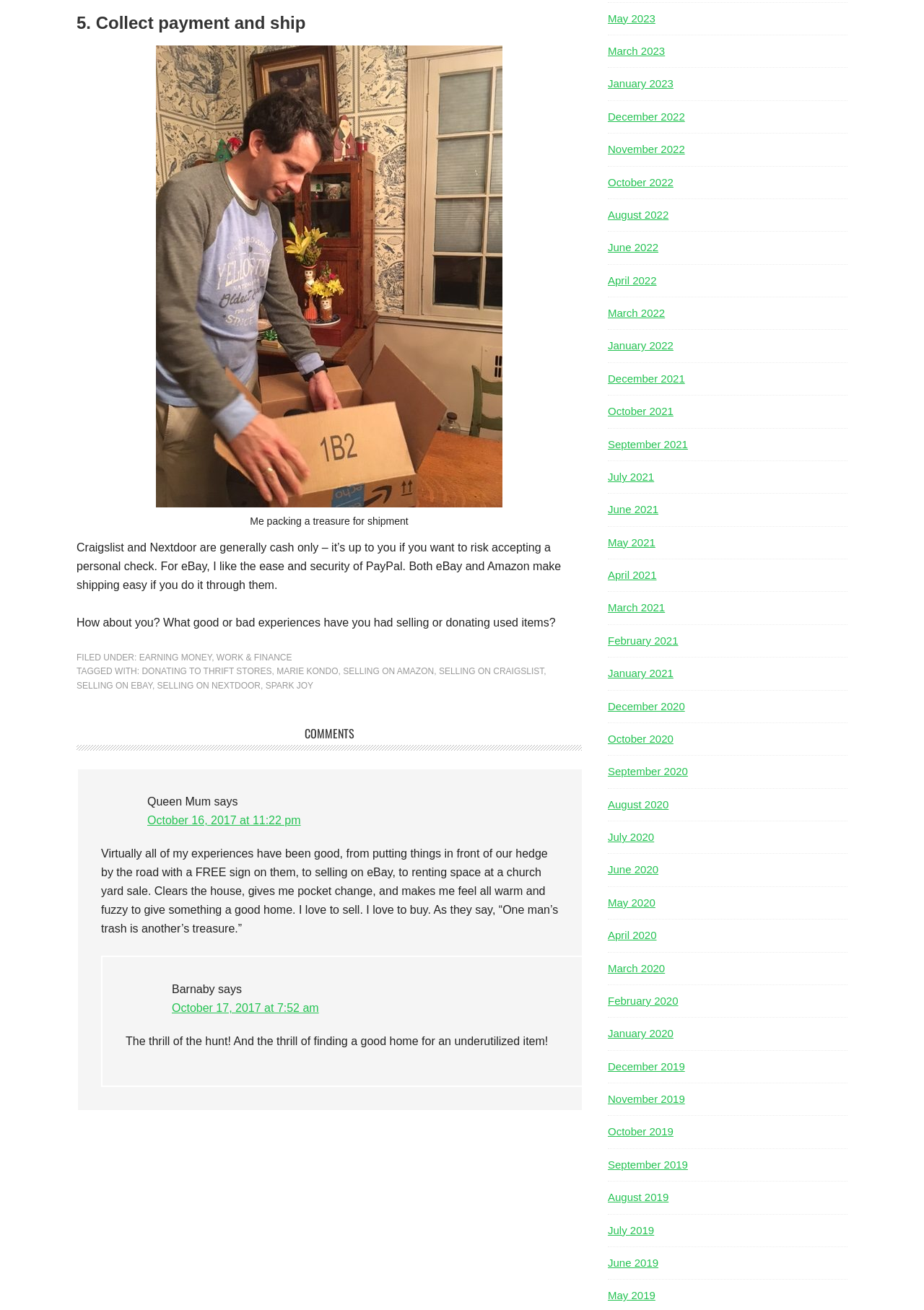What is the author's preferred payment method on eBay?
Look at the screenshot and respond with a single word or phrase.

PayPal